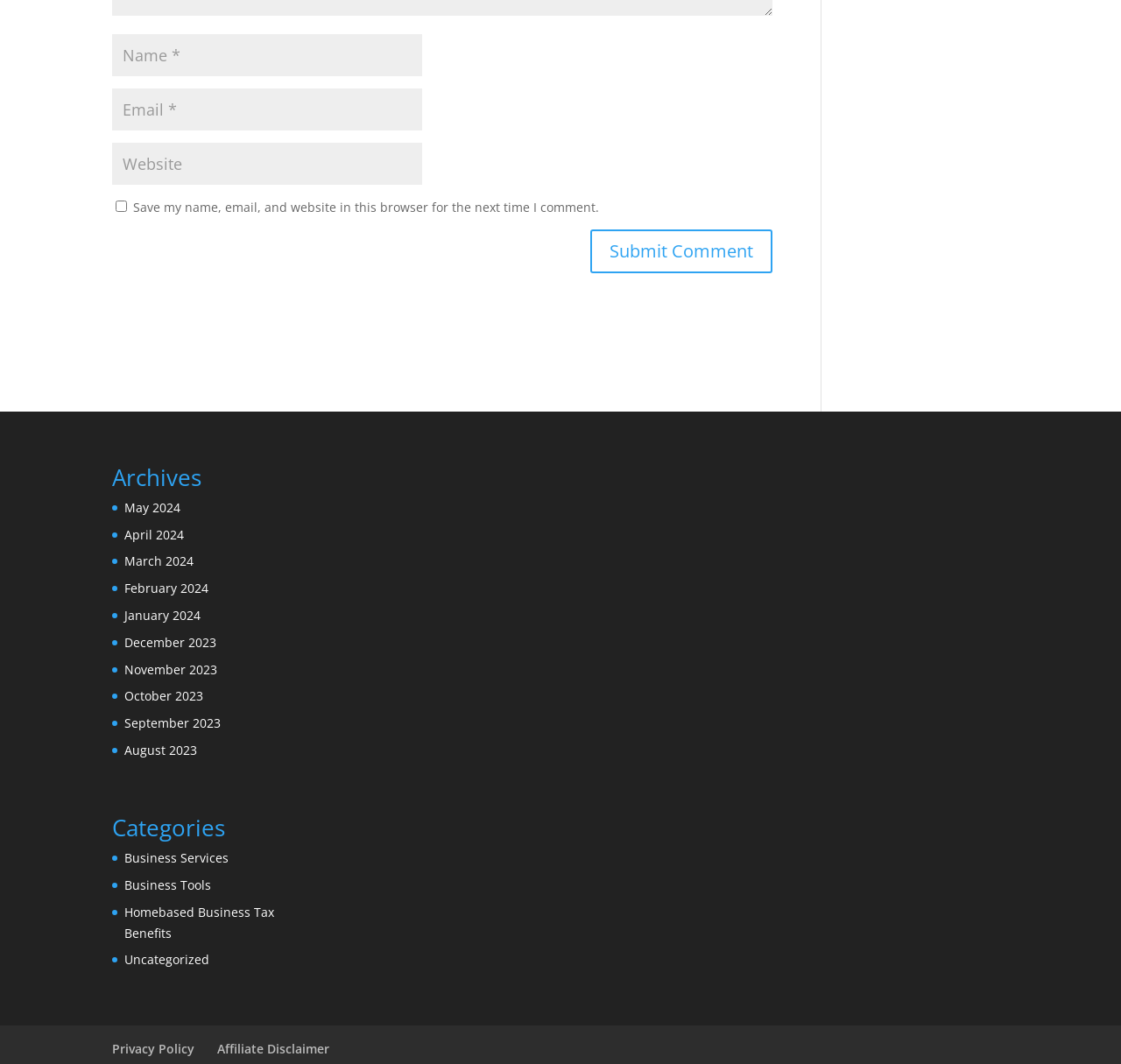Refer to the element description Uncategorized and identify the corresponding bounding box in the screenshot. Format the coordinates as (top-left x, top-left y, bottom-right x, bottom-right y) with values in the range of 0 to 1.

[0.111, 0.894, 0.187, 0.91]